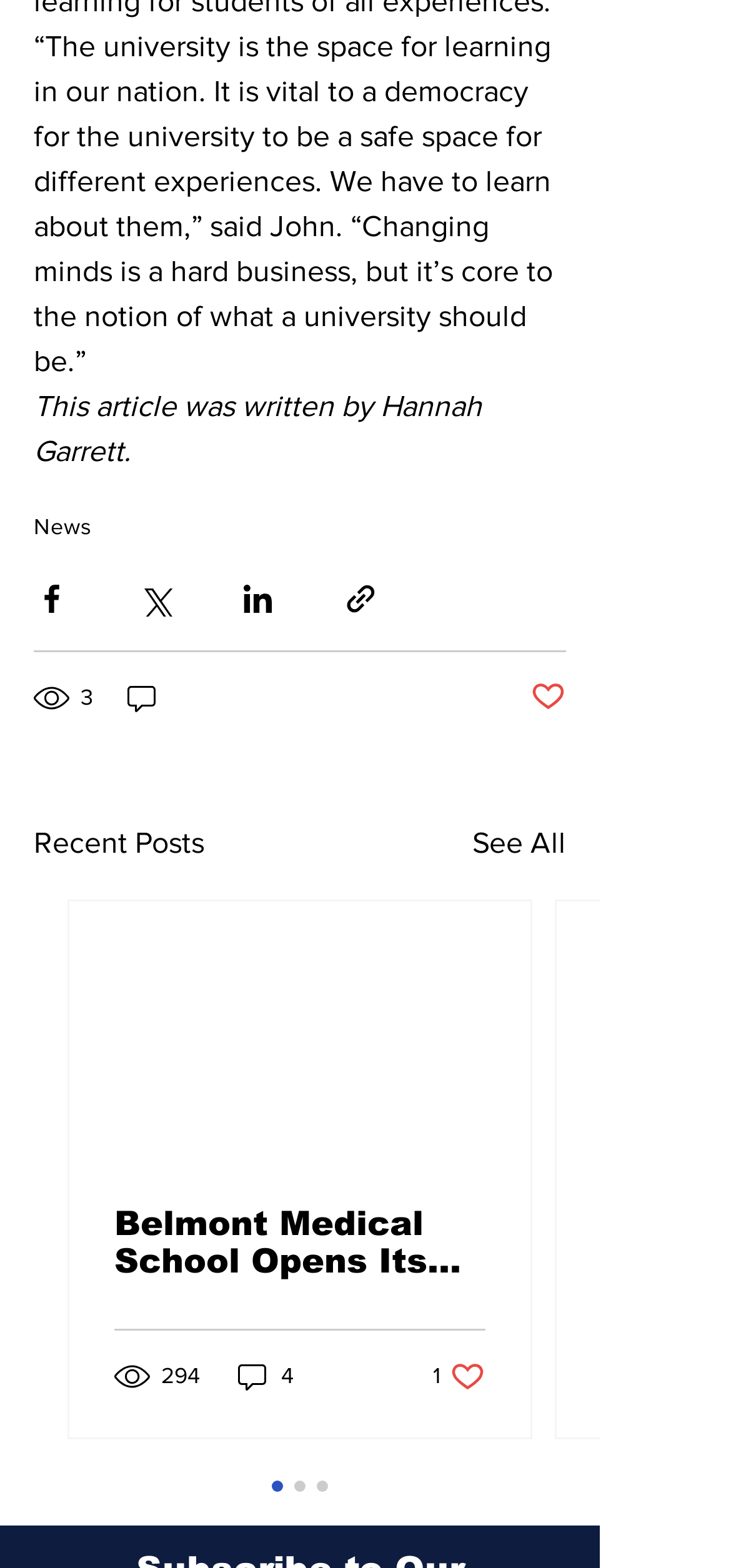Please determine the bounding box coordinates for the UI element described here. Use the format (top-left x, top-left y, bottom-right x, bottom-right y) with values bounded between 0 and 1: 3

[0.046, 0.433, 0.133, 0.458]